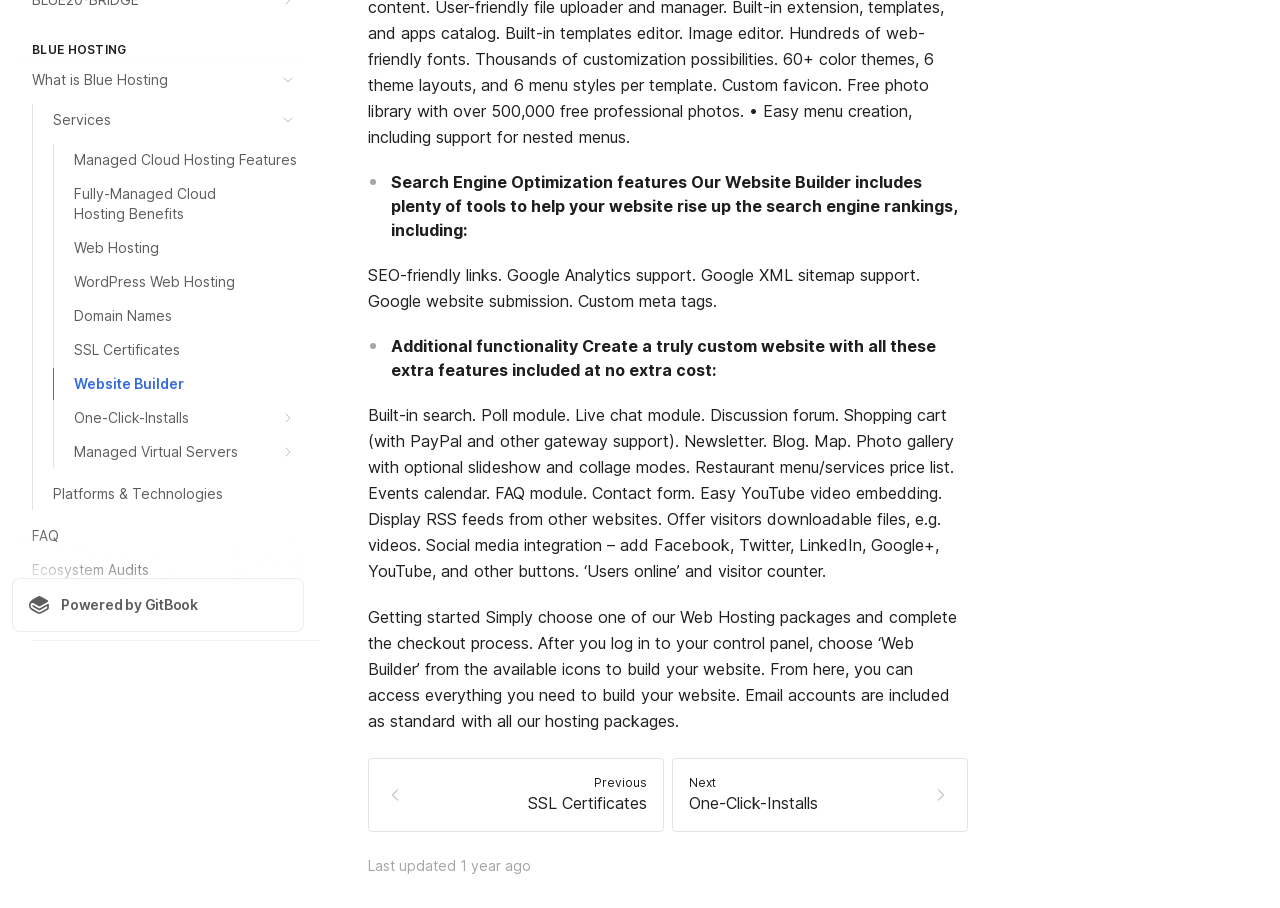Determine the bounding box for the UI element that matches this description: "Managed Cloud Hosting Features".

[0.042, 0.159, 0.238, 0.194]